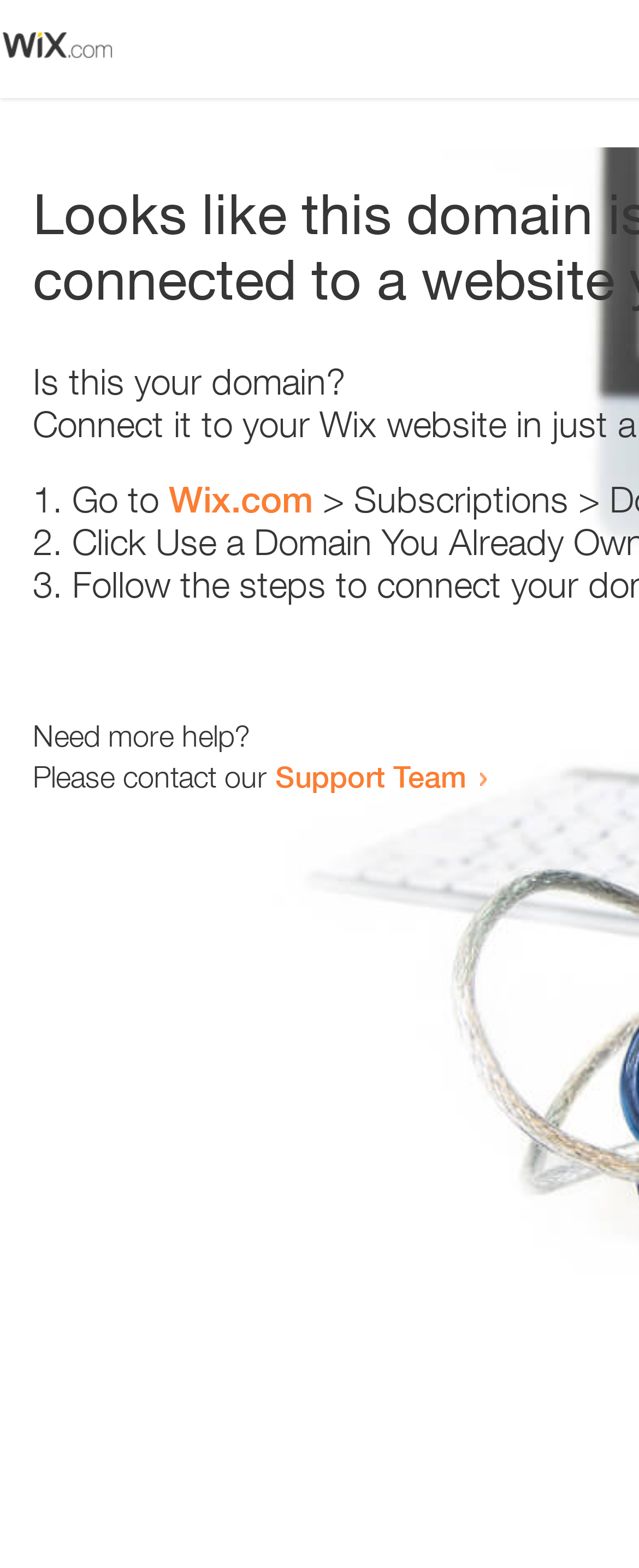Determine the bounding box for the described HTML element: "Wix.com". Ensure the coordinates are four float numbers between 0 and 1 in the format [left, top, right, bottom].

[0.264, 0.305, 0.49, 0.332]